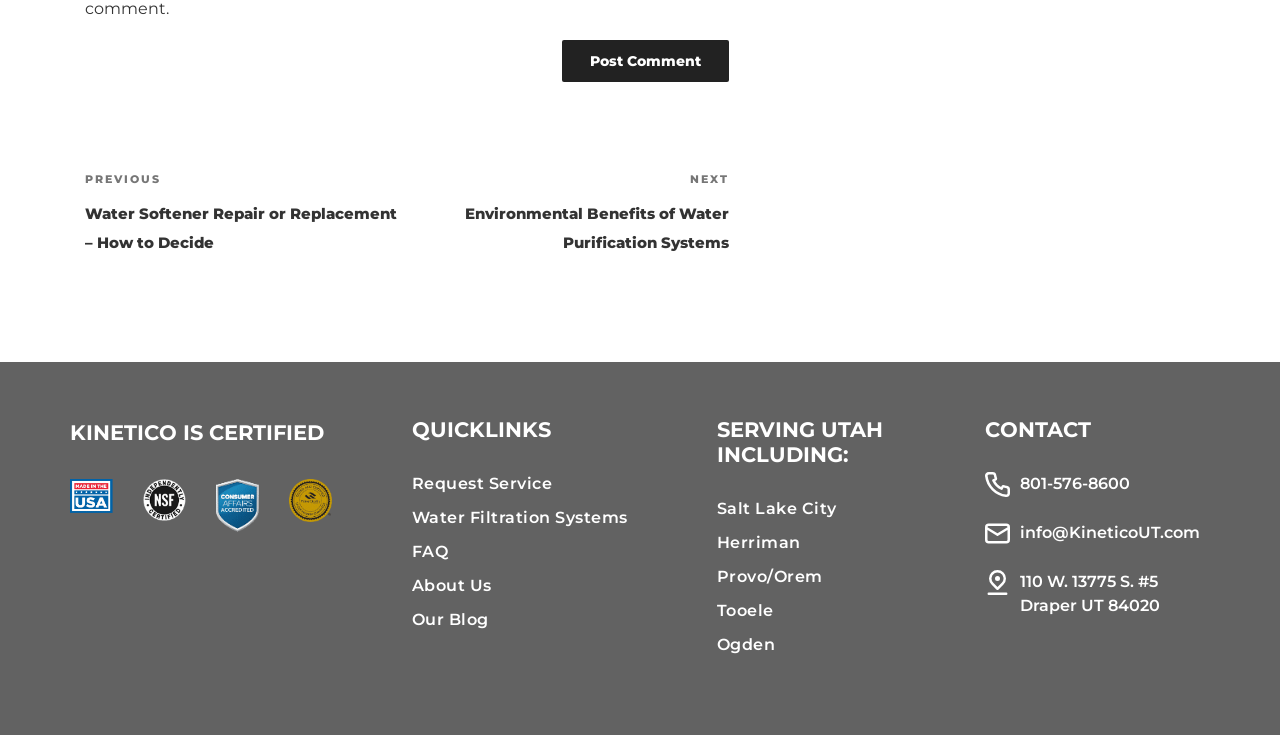Could you highlight the region that needs to be clicked to execute the instruction: "View the 'Presentation' page"?

None